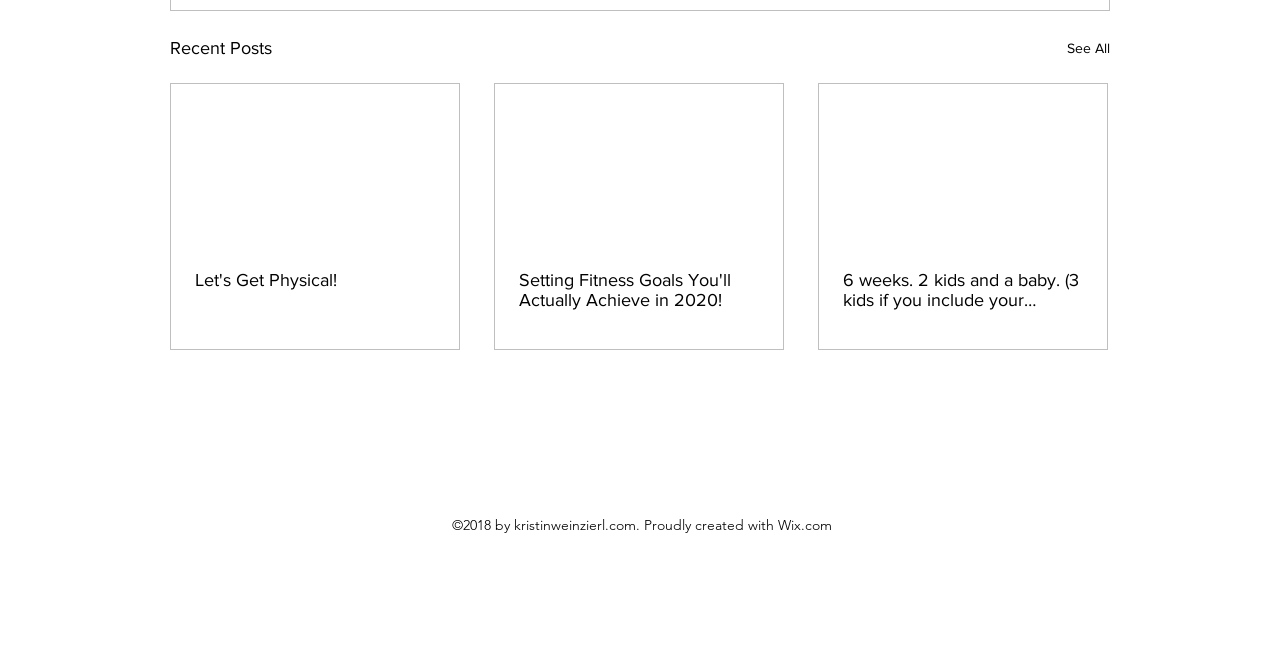Please provide the bounding box coordinates for the UI element as described: "Let's Get Physical!". The coordinates must be four floats between 0 and 1, represented as [left, top, right, bottom].

[0.134, 0.13, 0.359, 0.538]